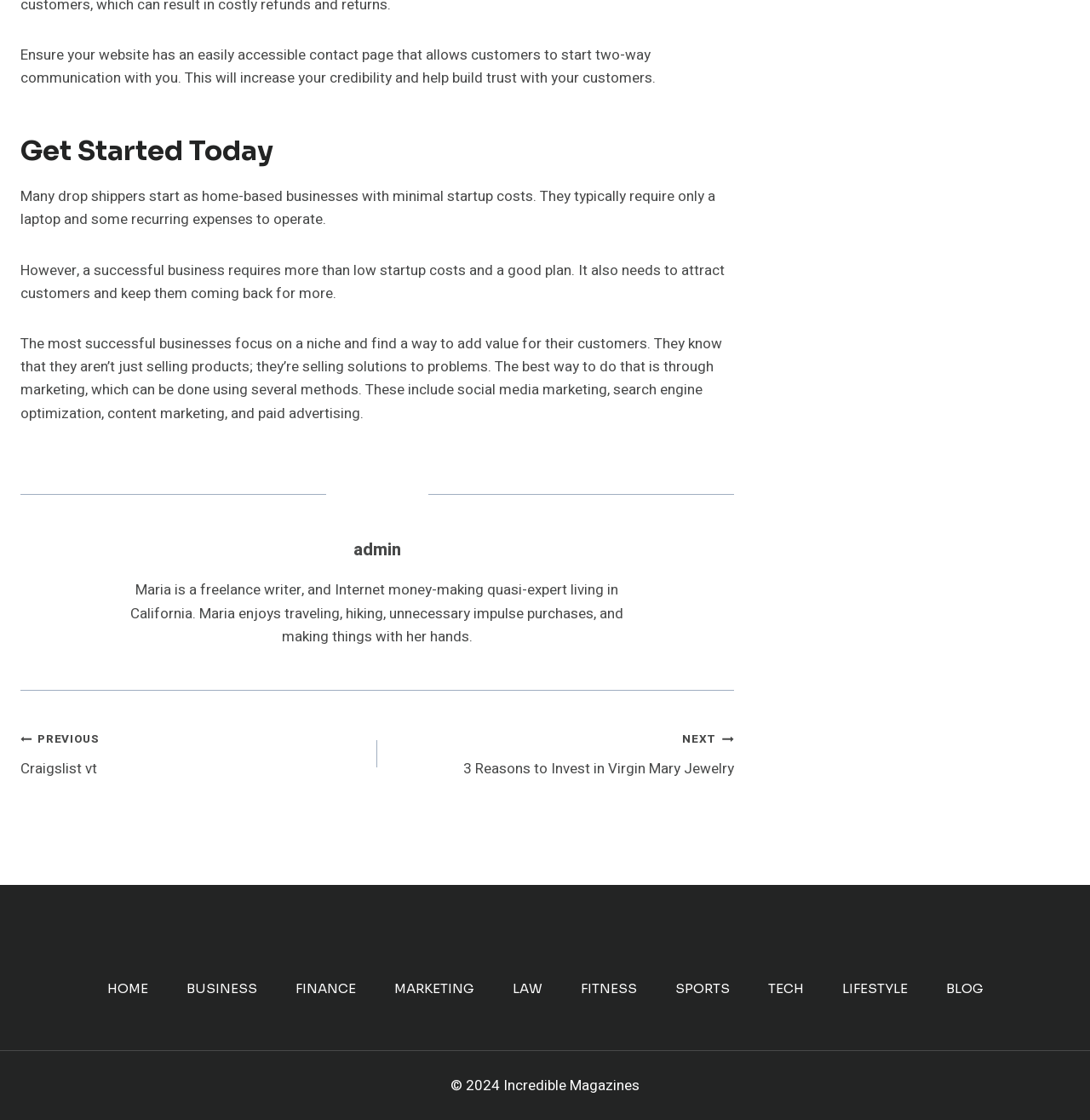Who is the author of the article?
Look at the image and respond with a one-word or short-phrase answer.

Maria